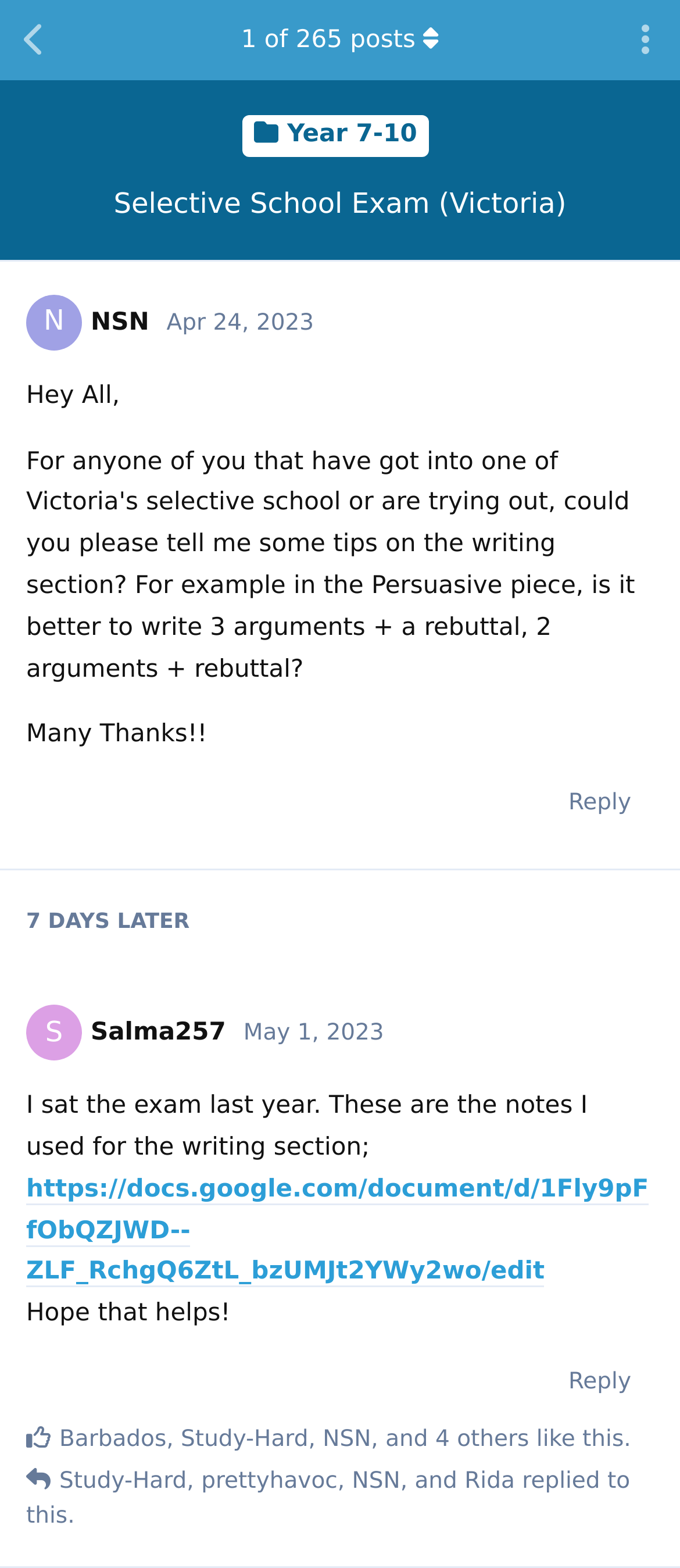Determine the bounding box coordinates for the region that must be clicked to execute the following instruction: "View user profile of N NSN".

[0.038, 0.196, 0.219, 0.214]